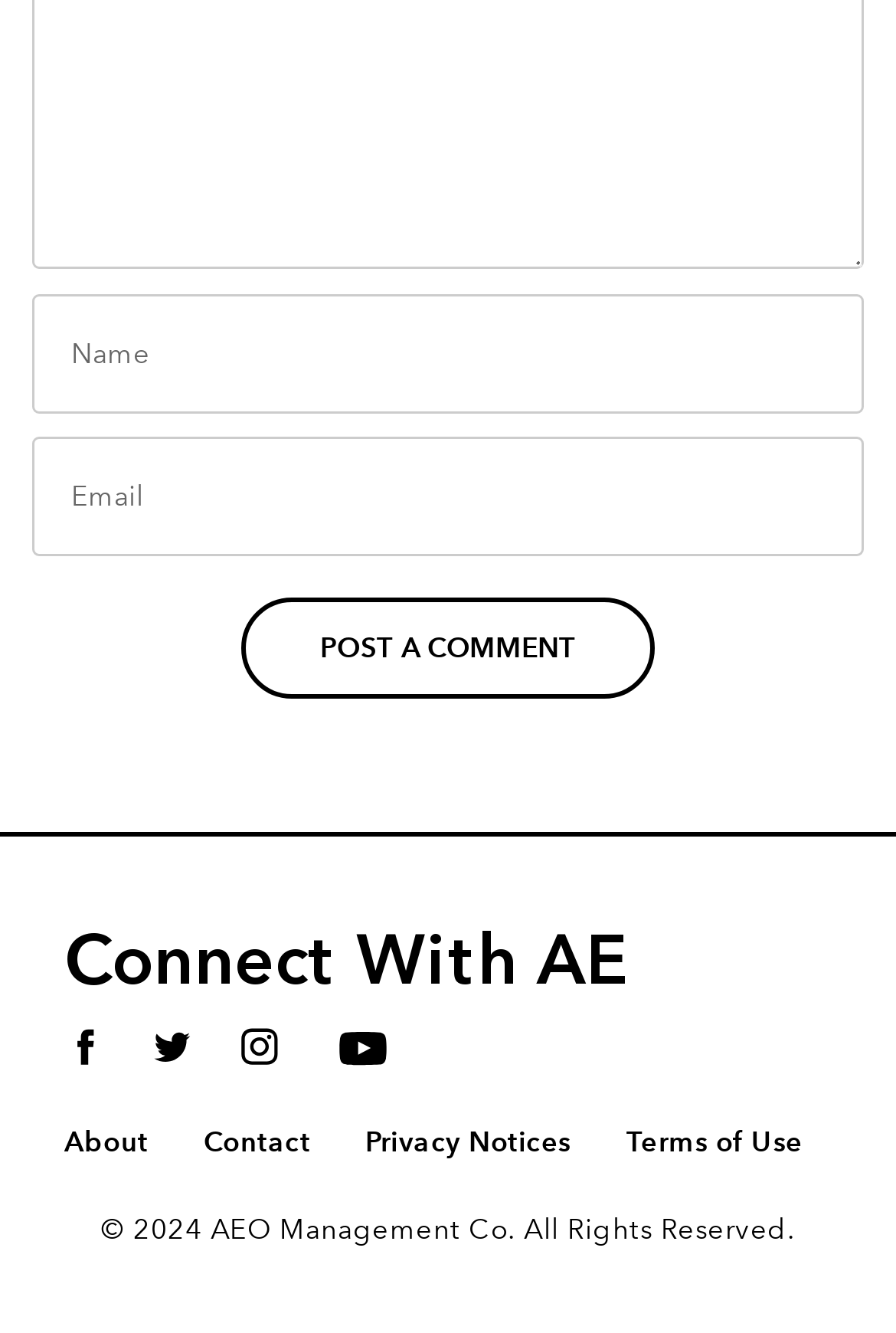Provide the bounding box coordinates of the HTML element described as: "name="submit" value="Post a Comment"". The bounding box coordinates should be four float numbers between 0 and 1, i.e., [left, top, right, bottom].

[0.27, 0.448, 0.73, 0.524]